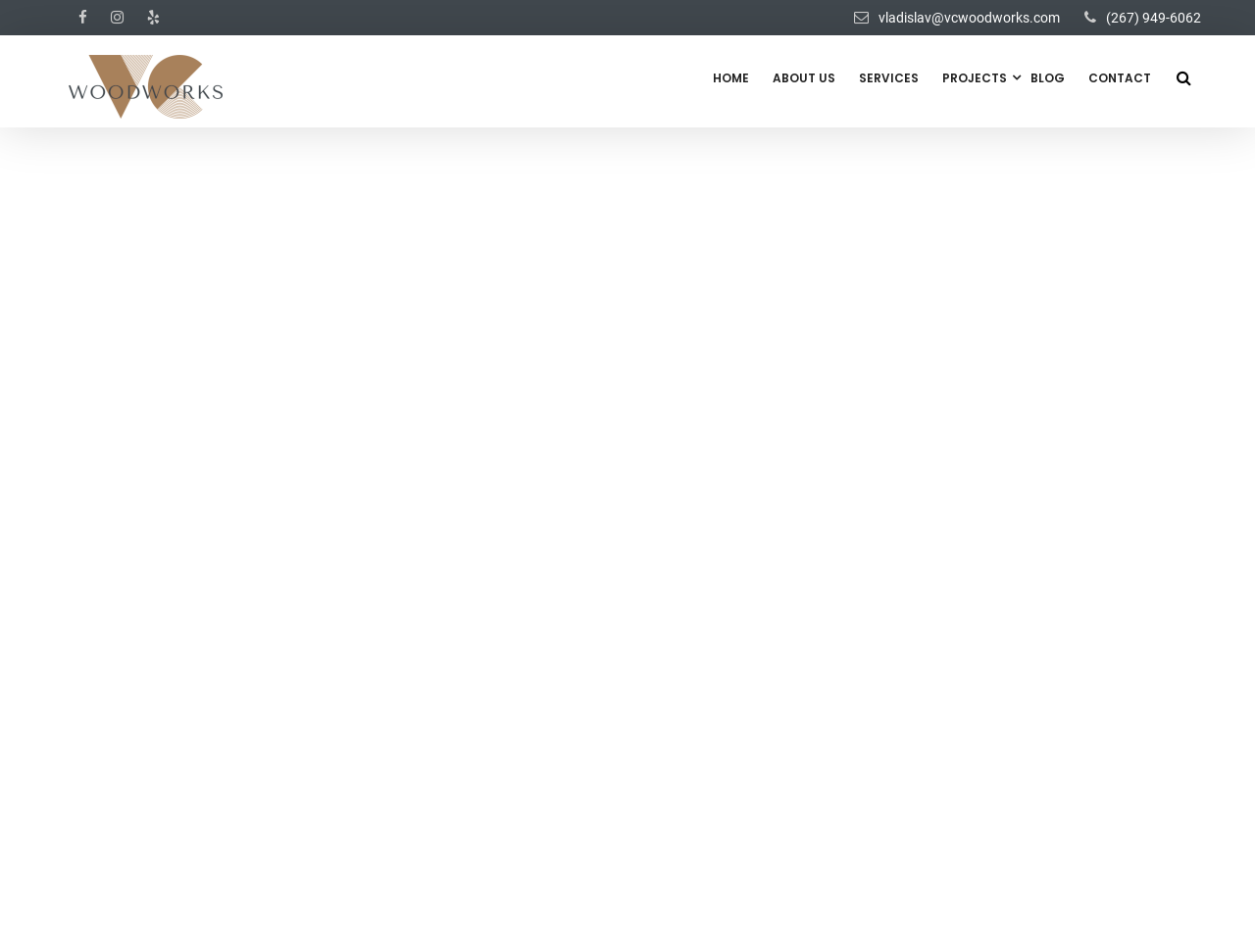Please identify the bounding box coordinates of the element that needs to be clicked to execute the following command: "Navigate to the HOME page". Provide the bounding box using four float numbers between 0 and 1, formatted as [left, top, right, bottom].

[0.562, 0.039, 0.602, 0.125]